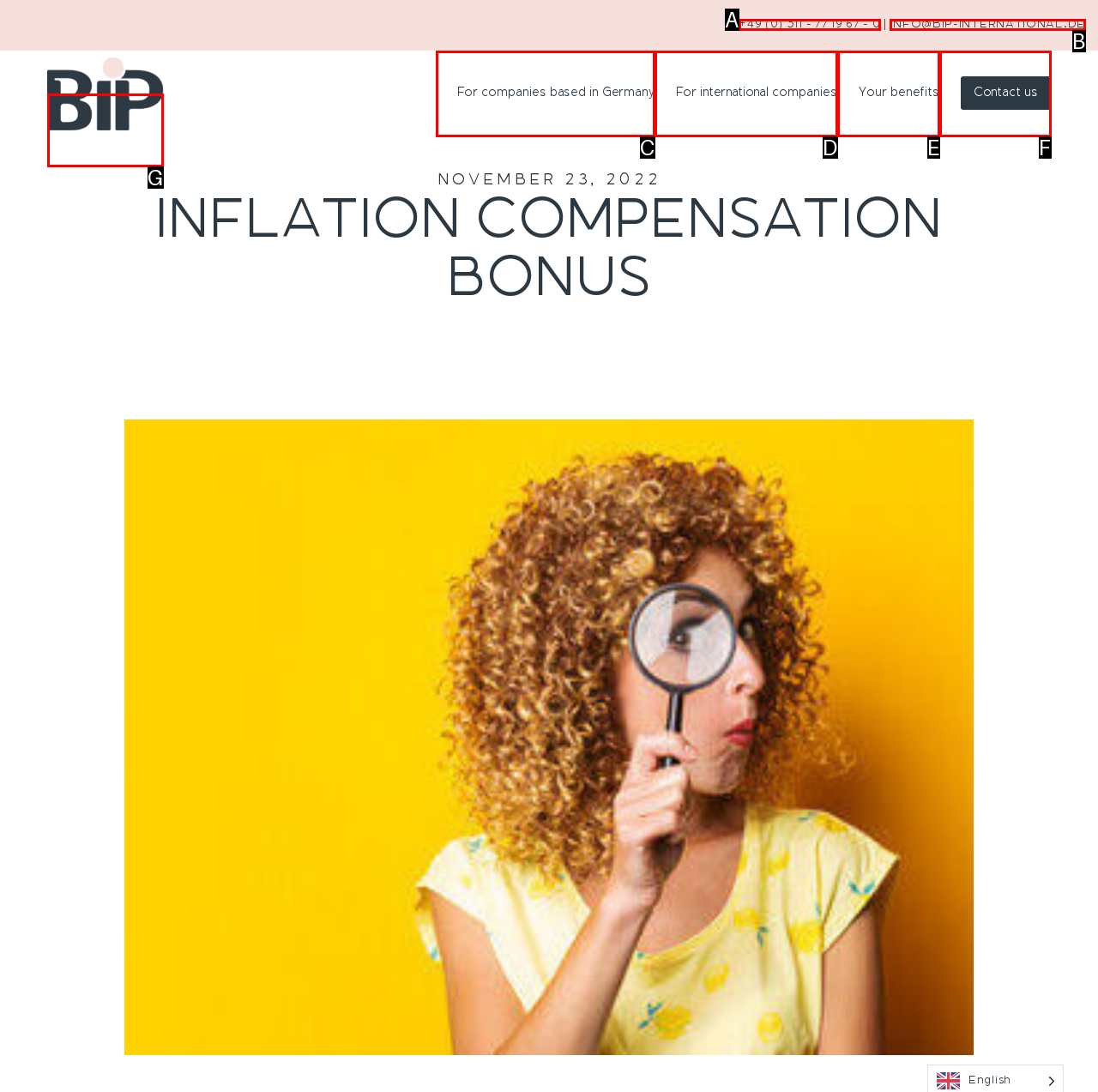Choose the letter that best represents the description: For international companies. Answer with the letter of the selected choice directly.

D